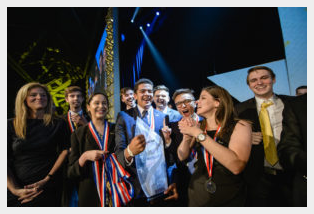Give a detailed account of the elements present in the image.

In a moment of triumph, a group of enthusiastic Enactus students from John Brown University (JBU) celebrates their victory as the Enactus U.S. National Champions. The students are gathered on stage, surrounded by dramatic lighting, holding medals and showcasing their award with pride. The atmosphere is electric as they share smiles and laughter, embodying the spirit of teamwork and dedication. This achievement not only marks a significant milestone for JBU, which has consistently ranked among the top four universities at the U.S. National Expo since 2003, but it also highlights their impressive journey leading to the Enactus World Cup in London later this September.